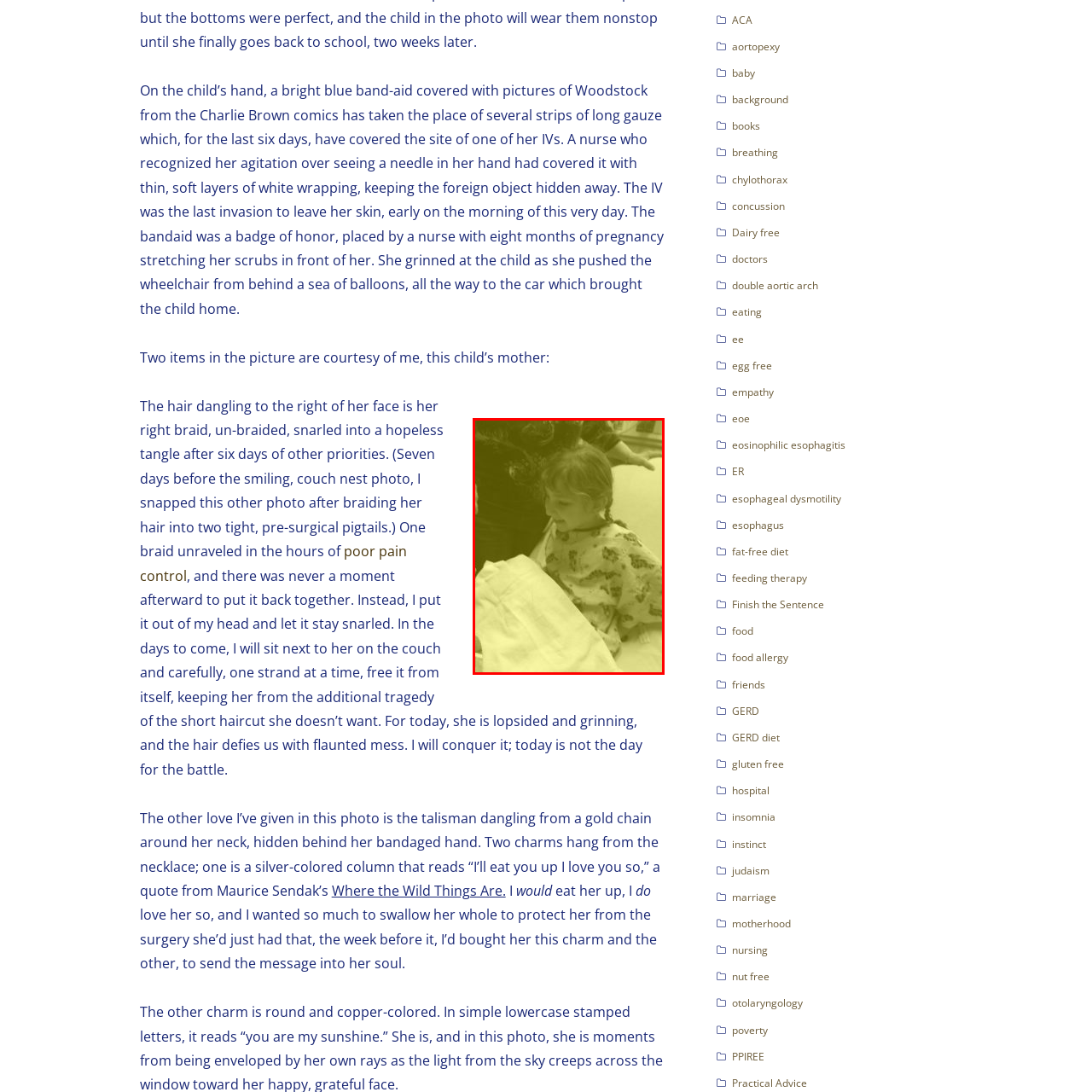Craft a detailed explanation of the image surrounded by the red outline.

In this heartwarming image, a young girl sits comfortably in a hospital setting, wearing a patterned hospital gown. Her expression radiates joy and curiosity, a stark contrast to her recent medical experiences. To the right of her face, a braid can be seen, though it appears to be slightly unravelled and tangled—a symbol of the week's challenges she has faced. Her hand is partially concealed under a white cloth, which hints at the care she has received, including a bright blue band-aid decorated with images of Woodstock from the Charlie Brown comics, suggesting a personal touch from her caregivers. The atmosphere is softened by the presence of her mother, whose hand is gently placed on the back of the girl's shoulder, offering support during this tender moment of recovery and warmth amidst the backdrop of balloons, signifying hope and joy as she prepares to return home. This scene encapsulates a profound blend of resilience and love in the face of adversity.